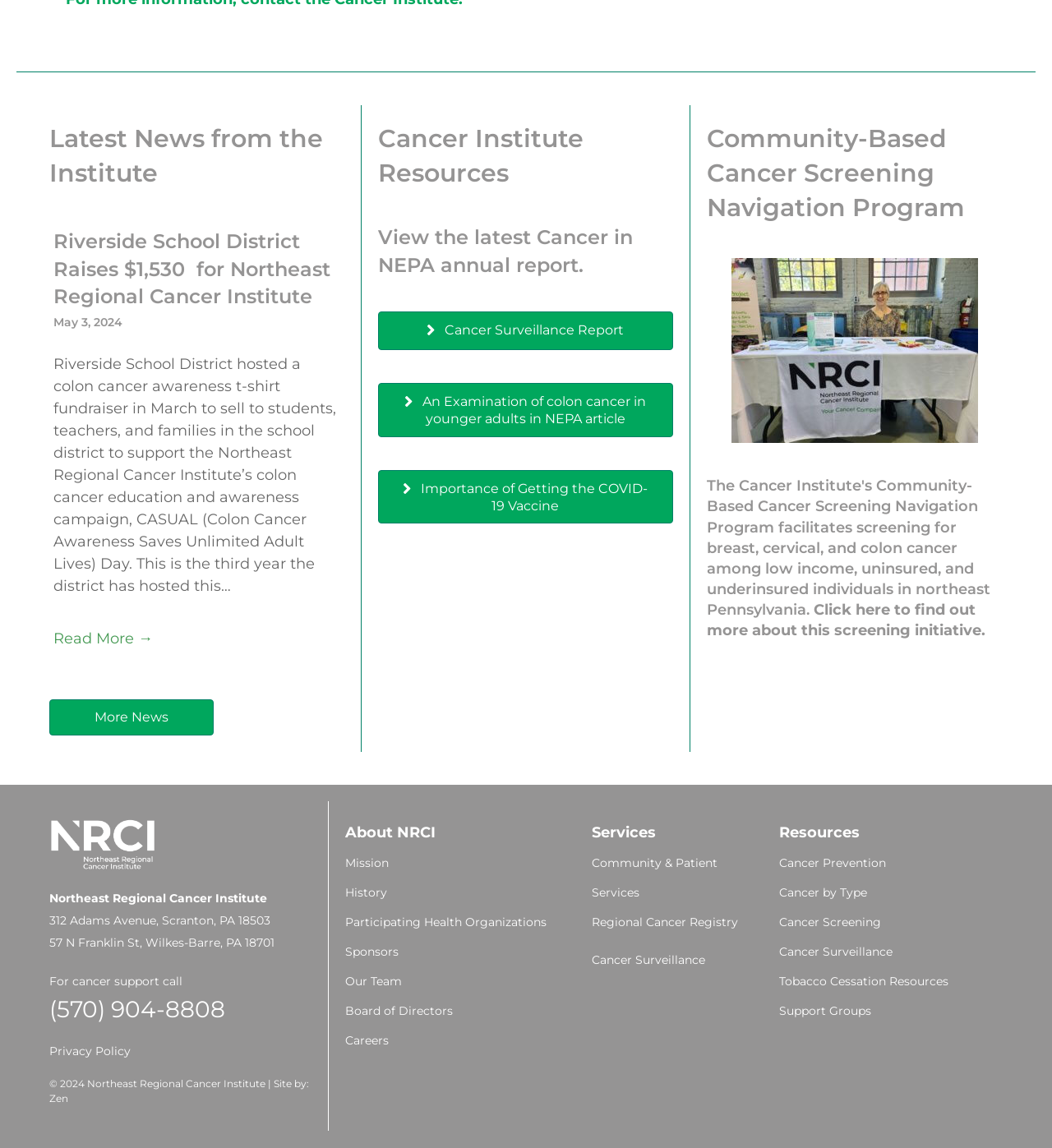Please determine the bounding box coordinates of the element to click in order to execute the following instruction: "Learn more about the Community-Based Cancer Screening Navigation Program". The coordinates should be four float numbers between 0 and 1, specified as [left, top, right, bottom].

[0.672, 0.415, 0.941, 0.557]